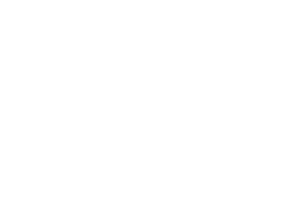Refer to the image and provide a thorough answer to this question:
What style is the logo designed in?

The logo is designed in a modern and minimalist style, which reflects the contemporary nature of student living and aligns with the vibrant student culture and lifestyle in the city of Manchester.